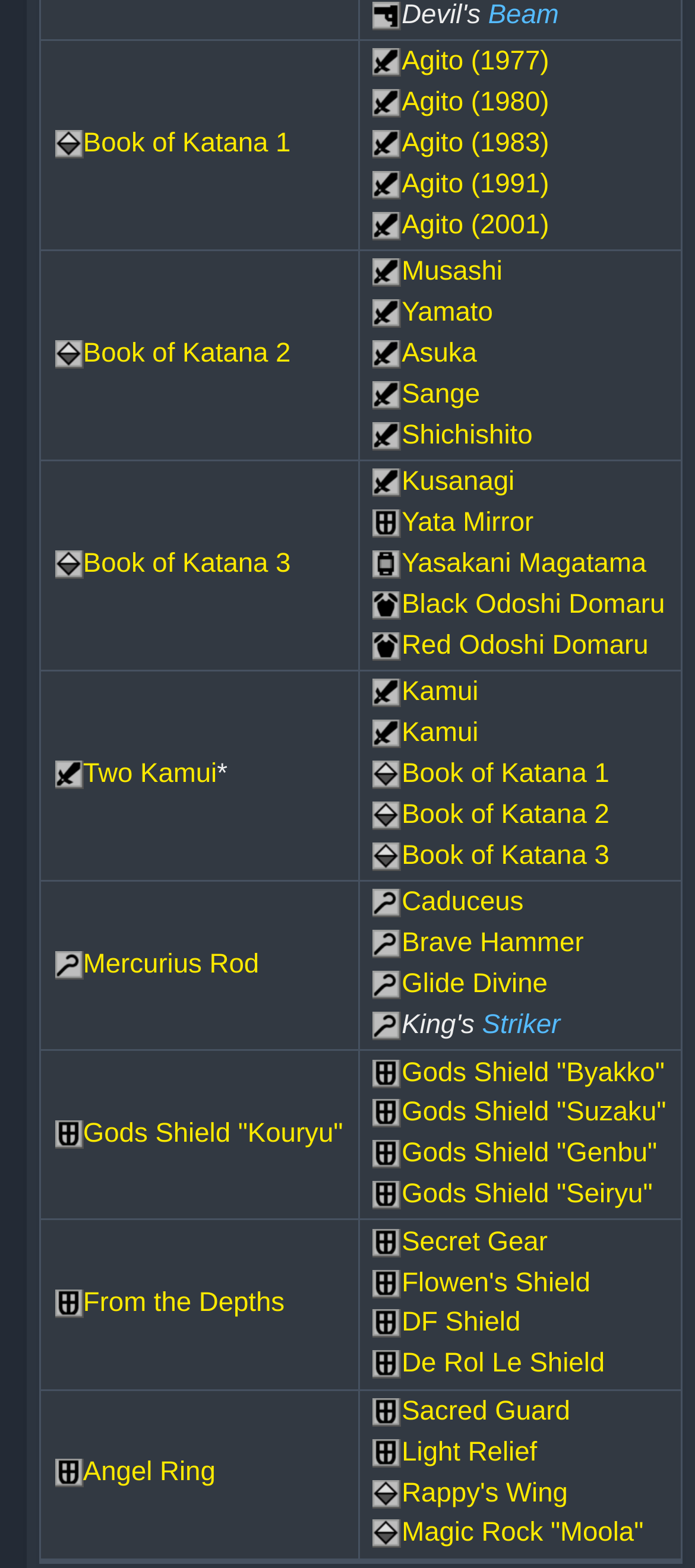Given the webpage screenshot, identify the bounding box of the UI element that matches this description: "parent_node: Kamui title="Kamui"".

[0.537, 0.432, 0.578, 0.451]